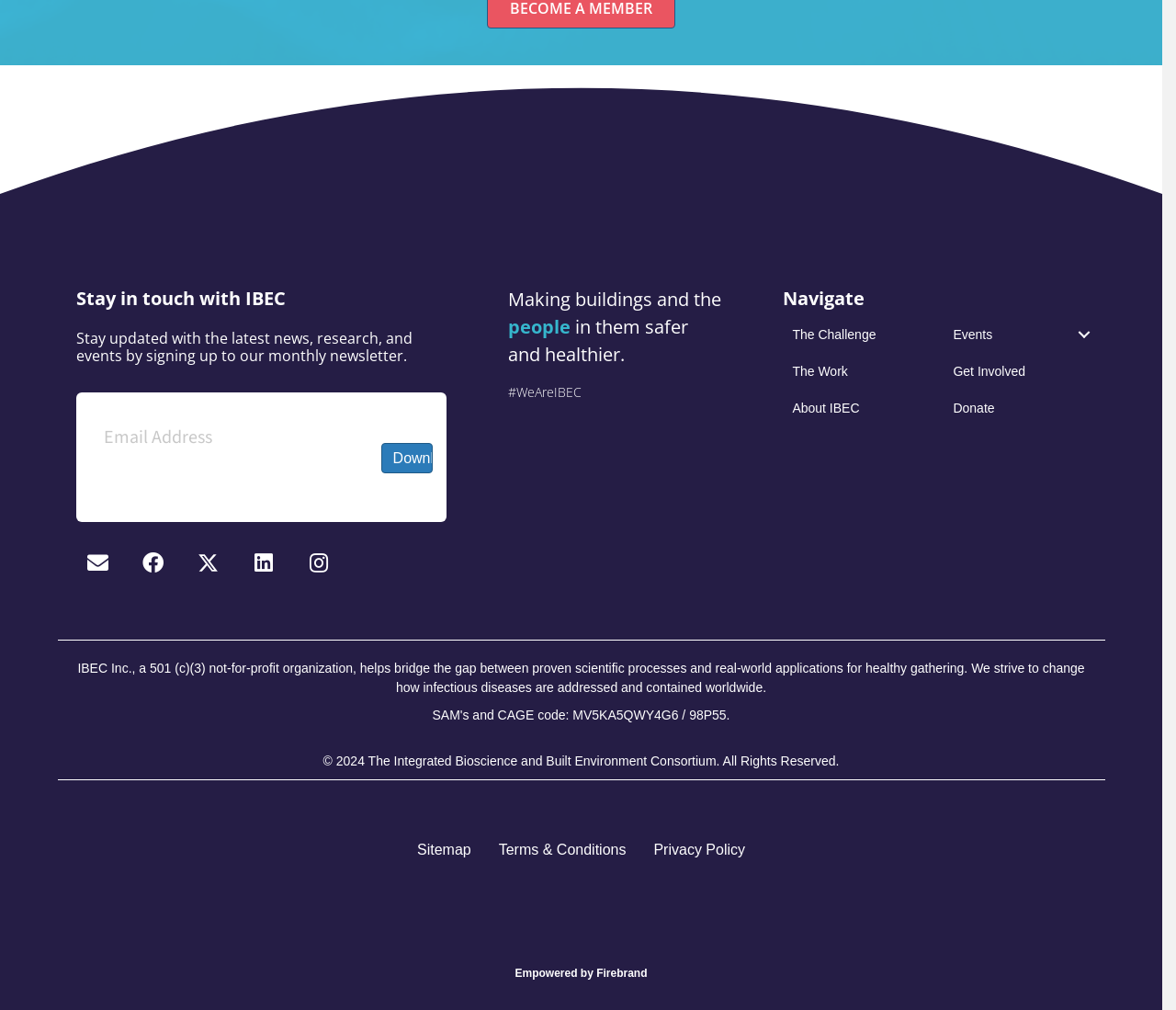Please identify the bounding box coordinates of the element's region that should be clicked to execute the following instruction: "Enter email address". The bounding box coordinates must be four float numbers between 0 and 1, i.e., [left, top, right, bottom].

[0.076, 0.411, 0.318, 0.455]